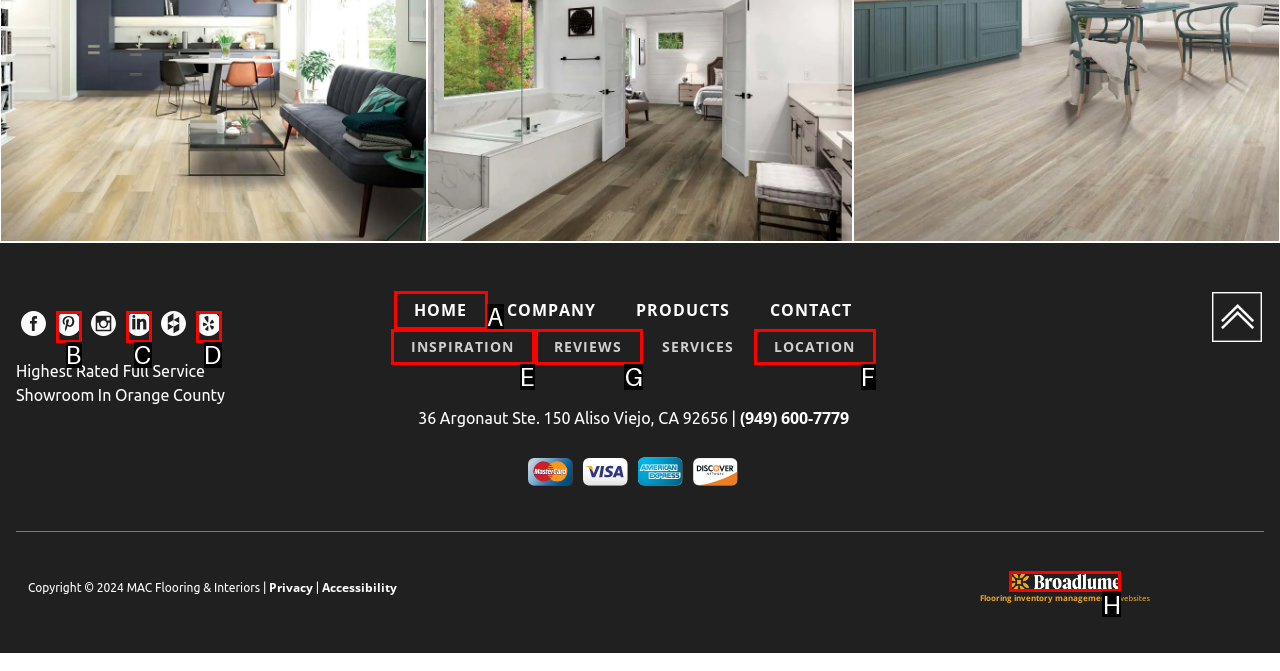Identify the correct HTML element to click to accomplish this task: View reviews
Respond with the letter corresponding to the correct choice.

G